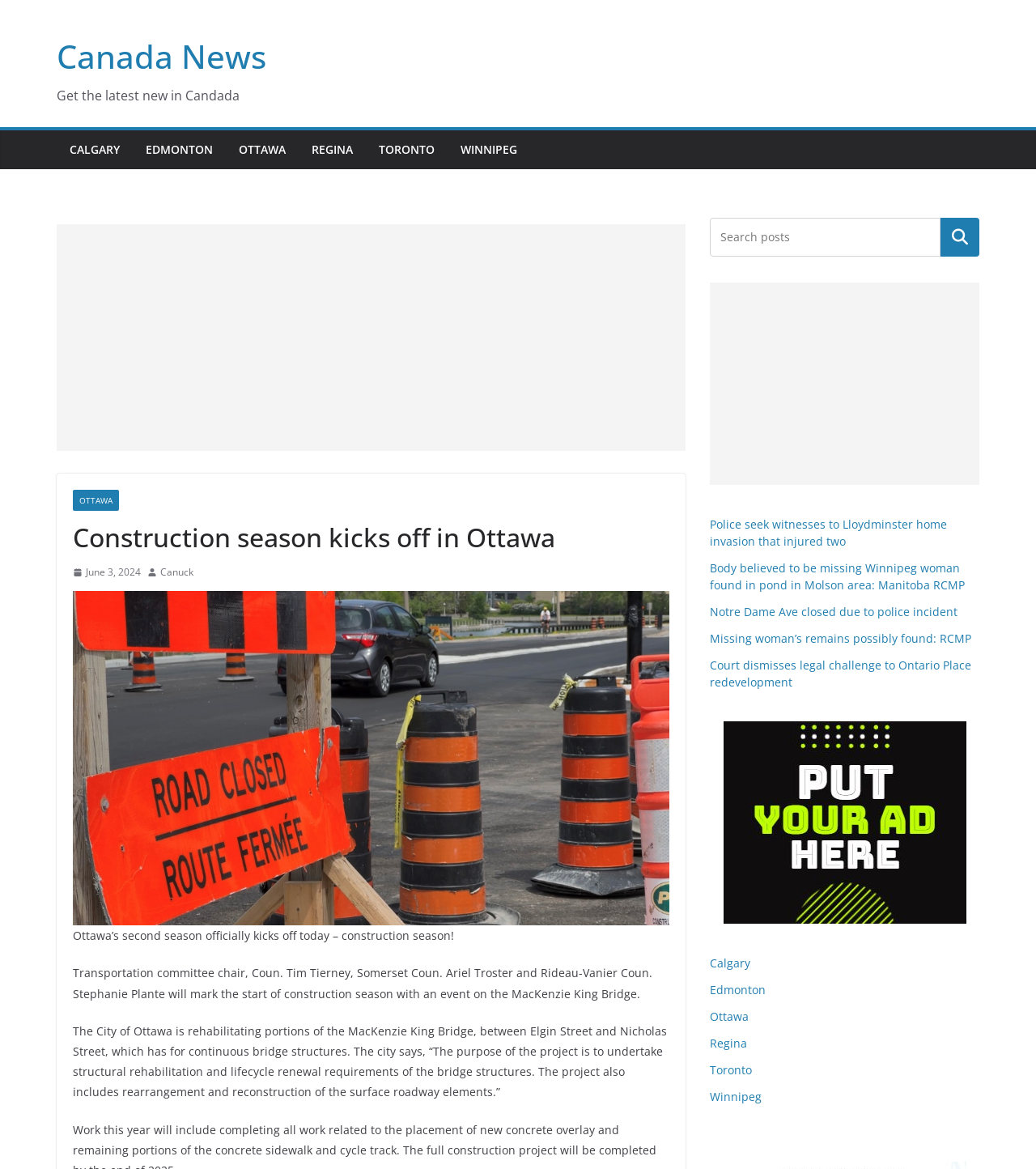Locate the bounding box coordinates of the element to click to perform the following action: 'Search for something'. The coordinates should be given as four float values between 0 and 1, in the form of [left, top, right, bottom].

[0.685, 0.186, 0.908, 0.22]